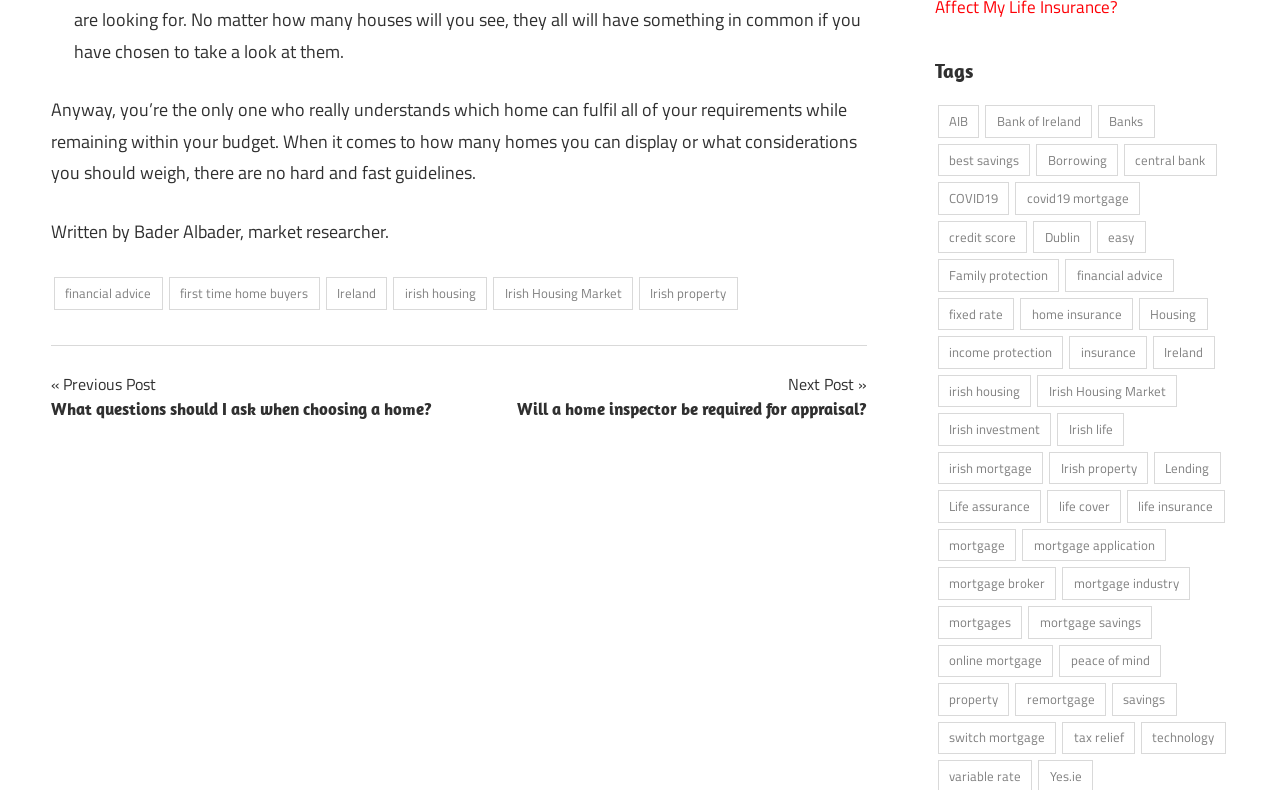Please specify the bounding box coordinates for the clickable region that will help you carry out the instruction: "Click on 'financial advice'".

[0.042, 0.351, 0.127, 0.392]